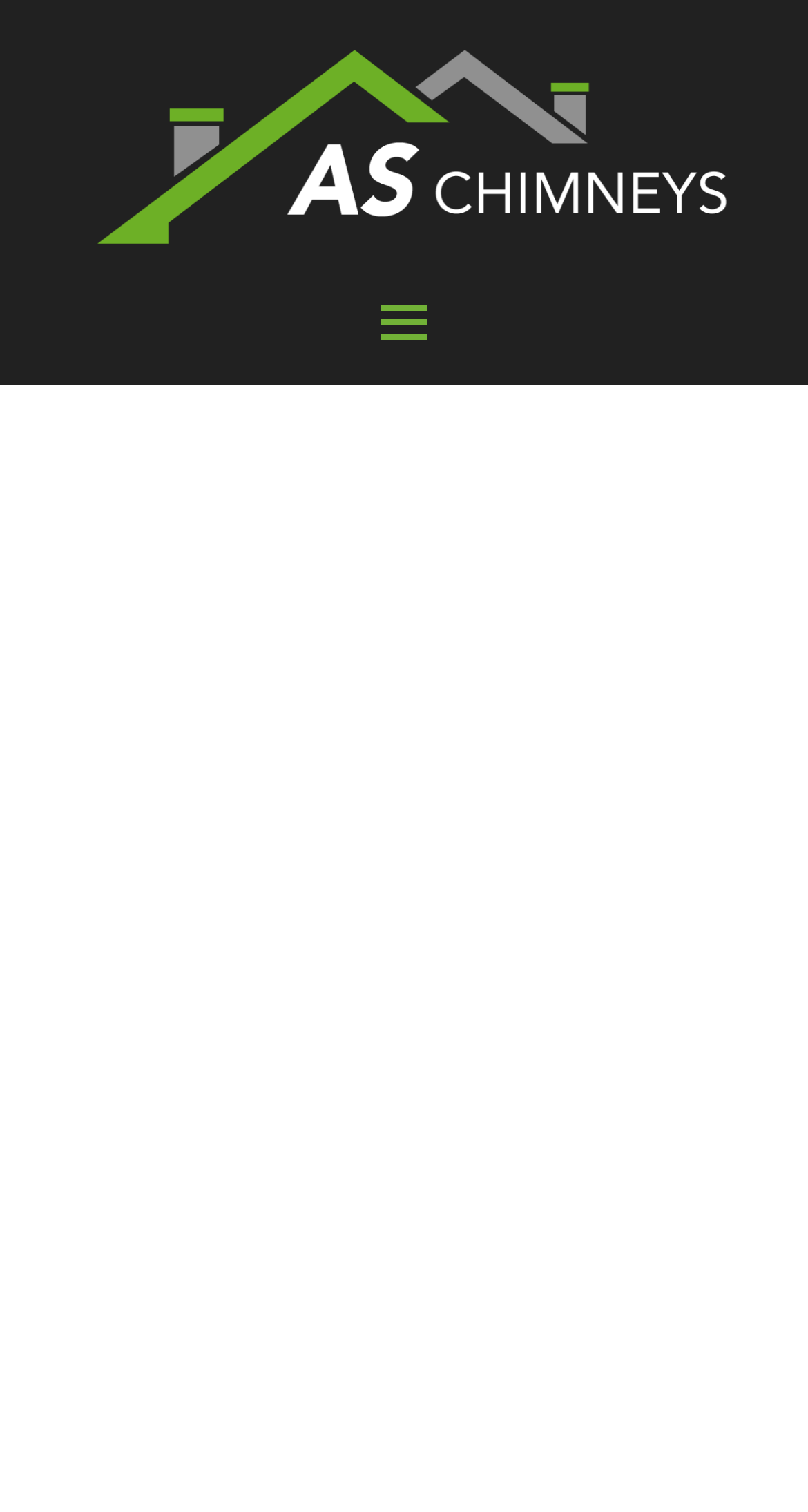Given the element description, predict the bounding box coordinates in the format (top-left x, top-left y, bottom-right x, bottom-right y). Make sure all values are between 0 and 1. Here is the element description: alt="AS Chimneys"

[0.075, 0.082, 0.925, 0.112]